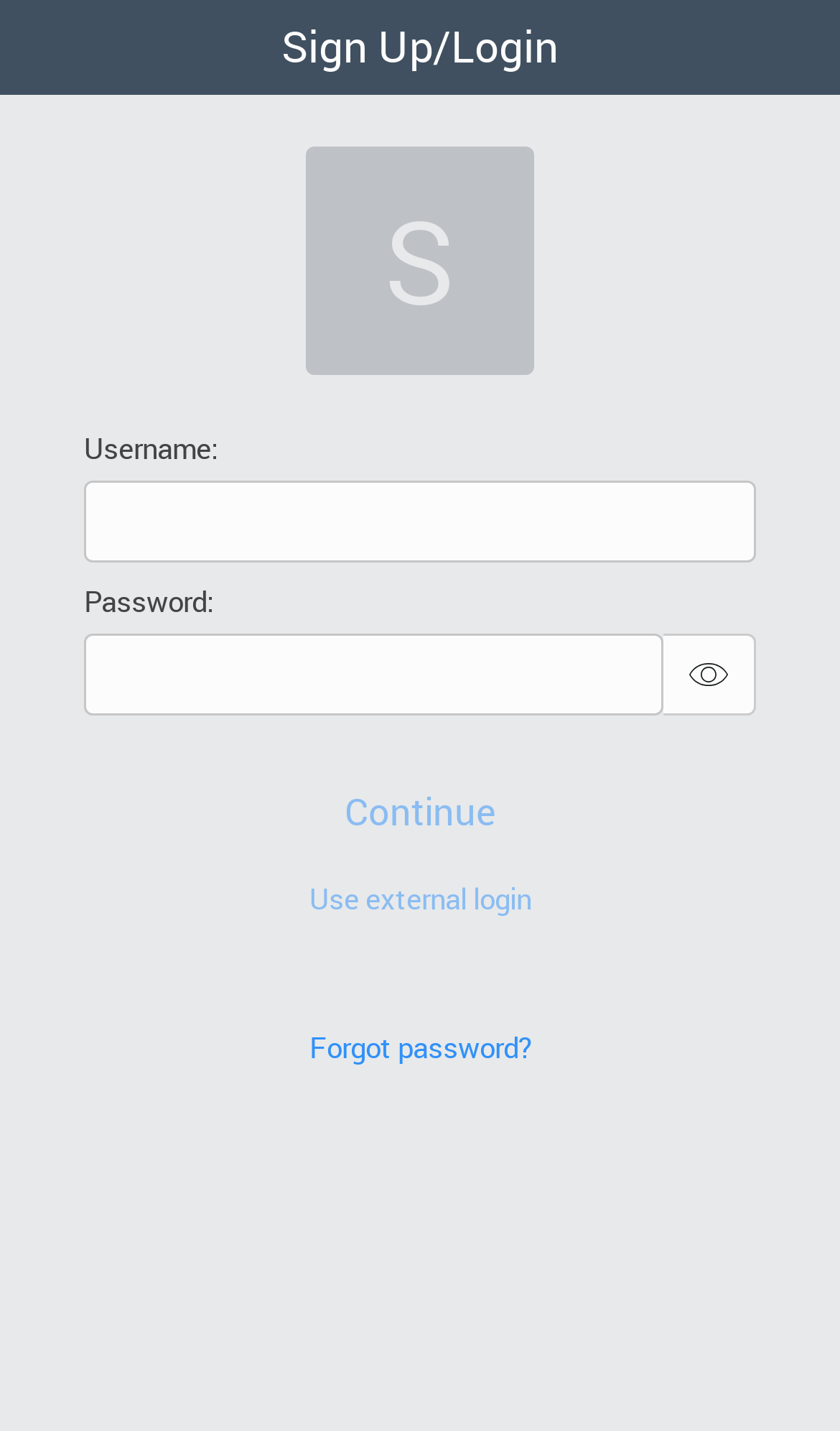Given the description "region@seefeld.com", determine the bounding box of the corresponding UI element.

None